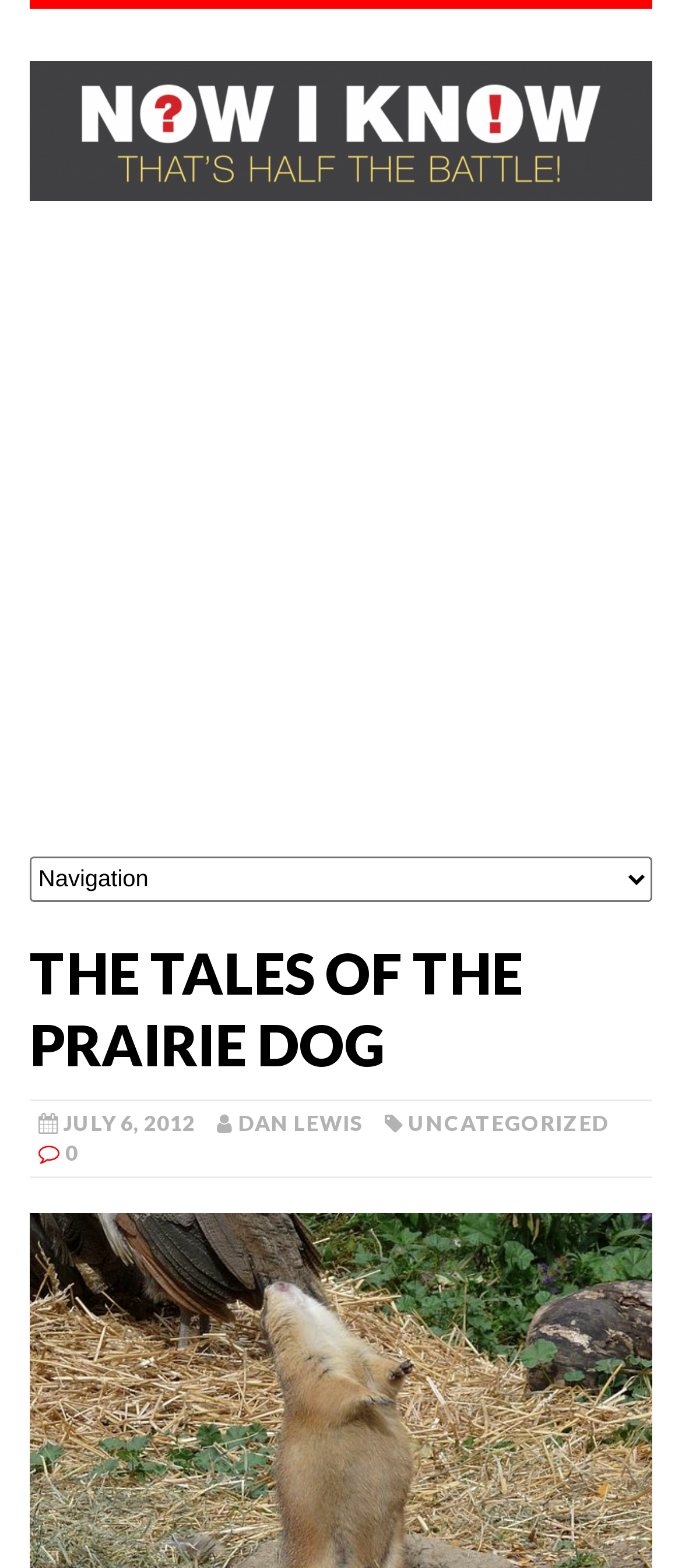Please respond to the question with a concise word or phrase:
What category is the article under?

UNCATEGORIZED